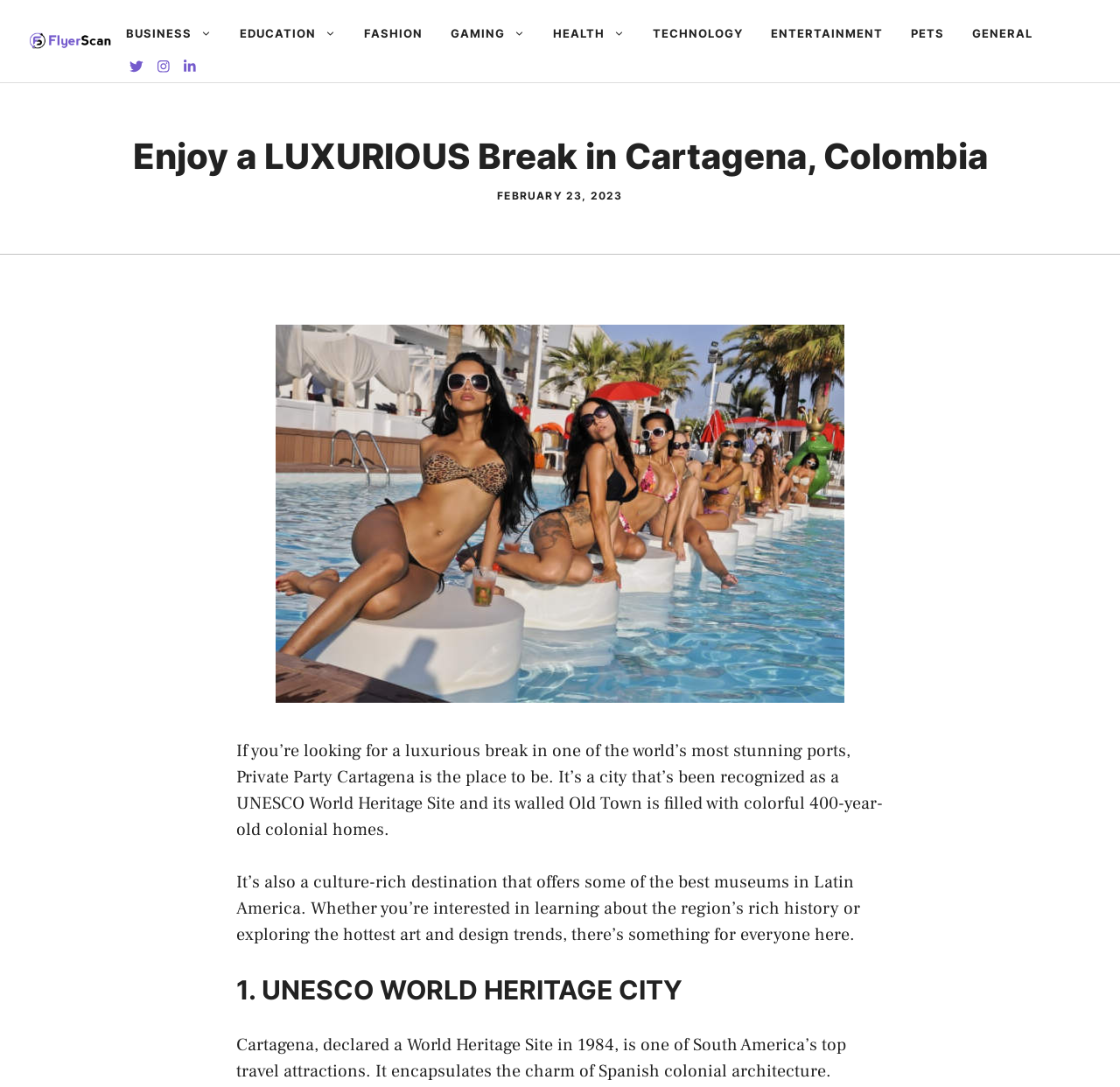Using the given description, provide the bounding box coordinates formatted as (top-left x, top-left y, bottom-right x, bottom-right y), with all values being floating point numbers between 0 and 1. Description: Private Party Cartagena

[0.211, 0.704, 0.37, 0.725]